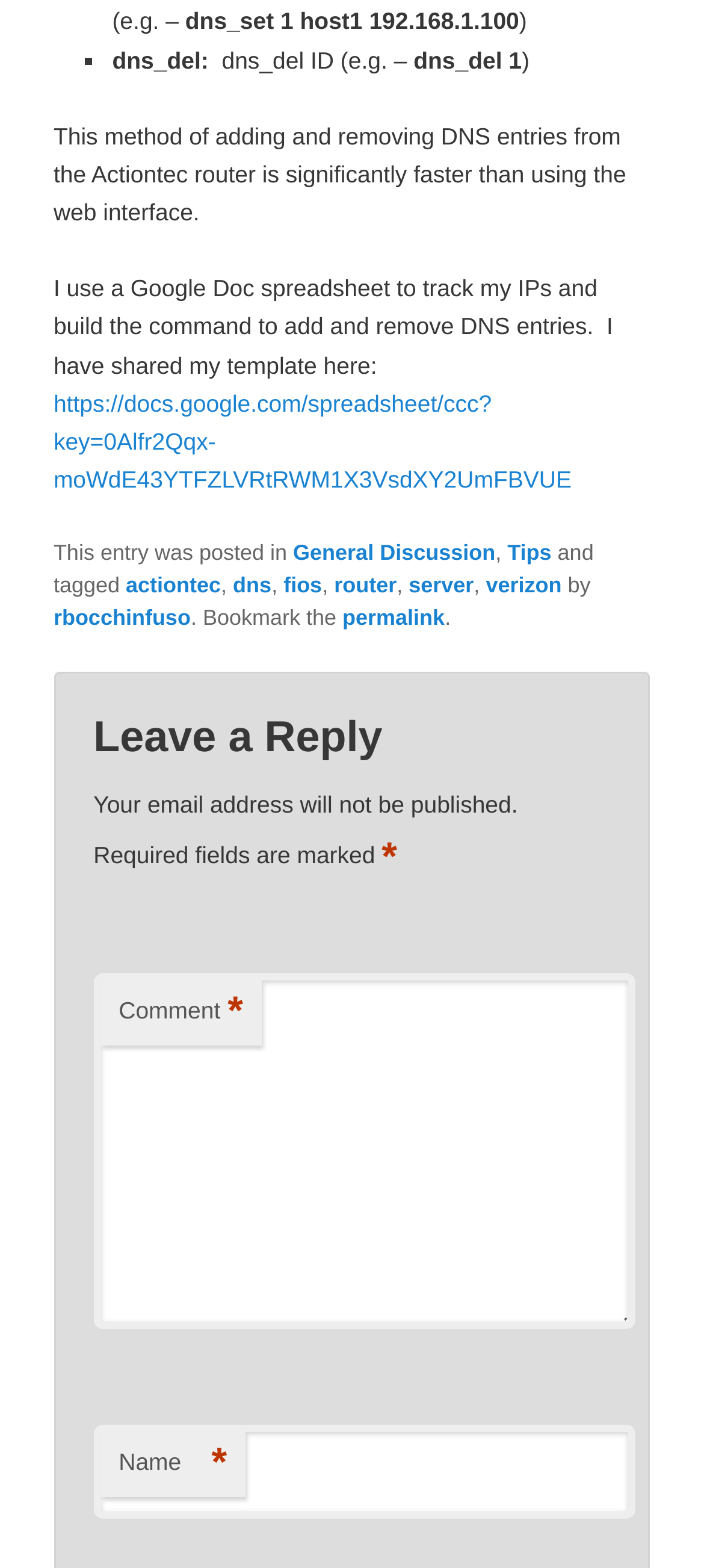Please locate the bounding box coordinates of the element that should be clicked to complete the given instruction: "Click the link to the Google Doc spreadsheet".

[0.076, 0.248, 0.812, 0.314]